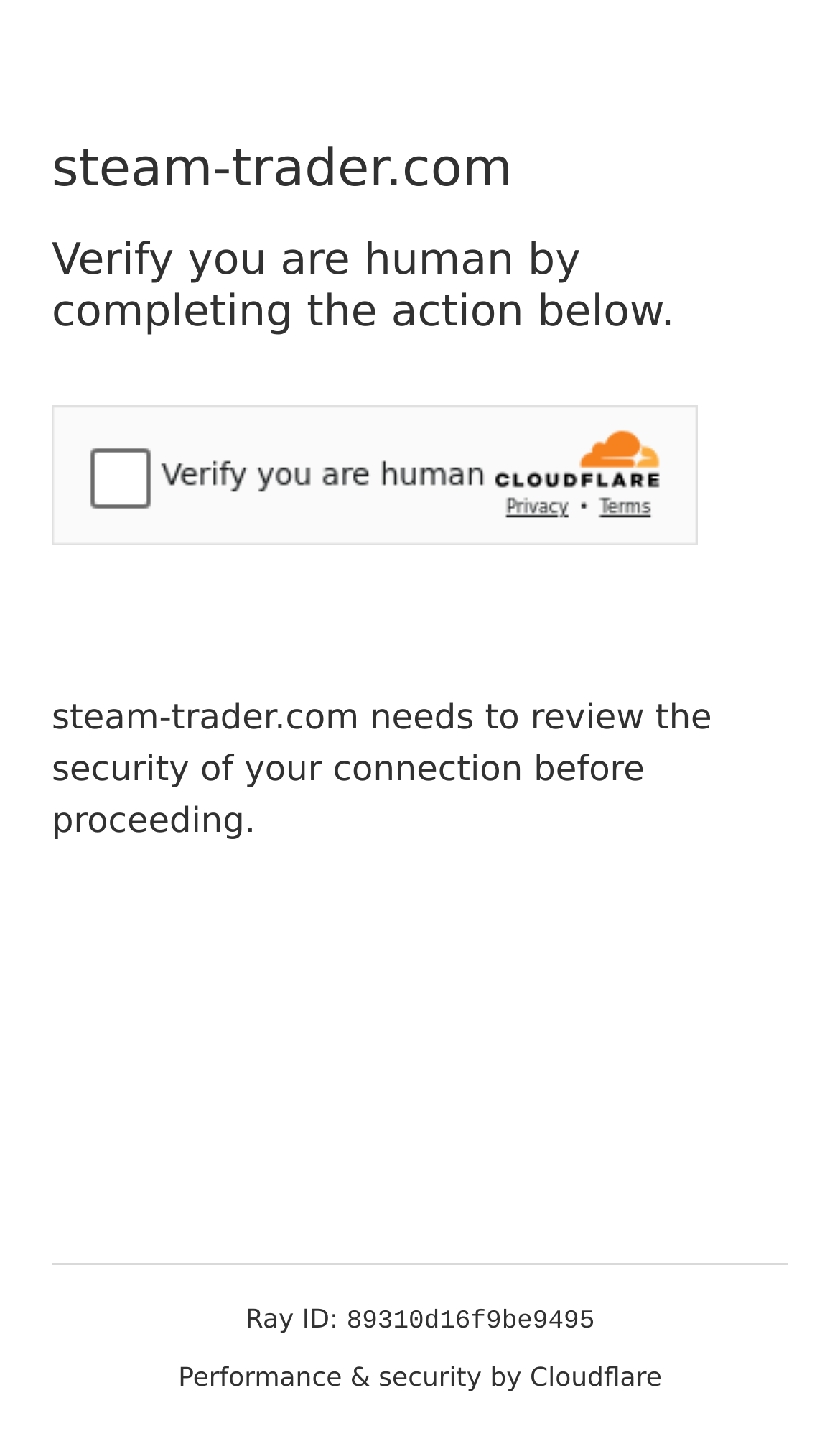Give a detailed overview of the webpage's appearance and contents.

The webpage appears to be a security verification page. At the top, there is a heading that reads "steam-trader.com" followed by another heading that instructs the user to "Verify you are human by completing the action below." 

Below these headings, there is an iframe containing a Cloudflare security challenge, which takes up a significant portion of the page. 

Further down, there is a paragraph of text that explains that "steam-trader.com needs to review the security of your connection before proceeding." 

At the very bottom of the page, there are three lines of text. The first line reads "Ray ID:", followed by a string of alphanumeric characters on the next line. The last line of text states "Performance & security by Cloudflare".